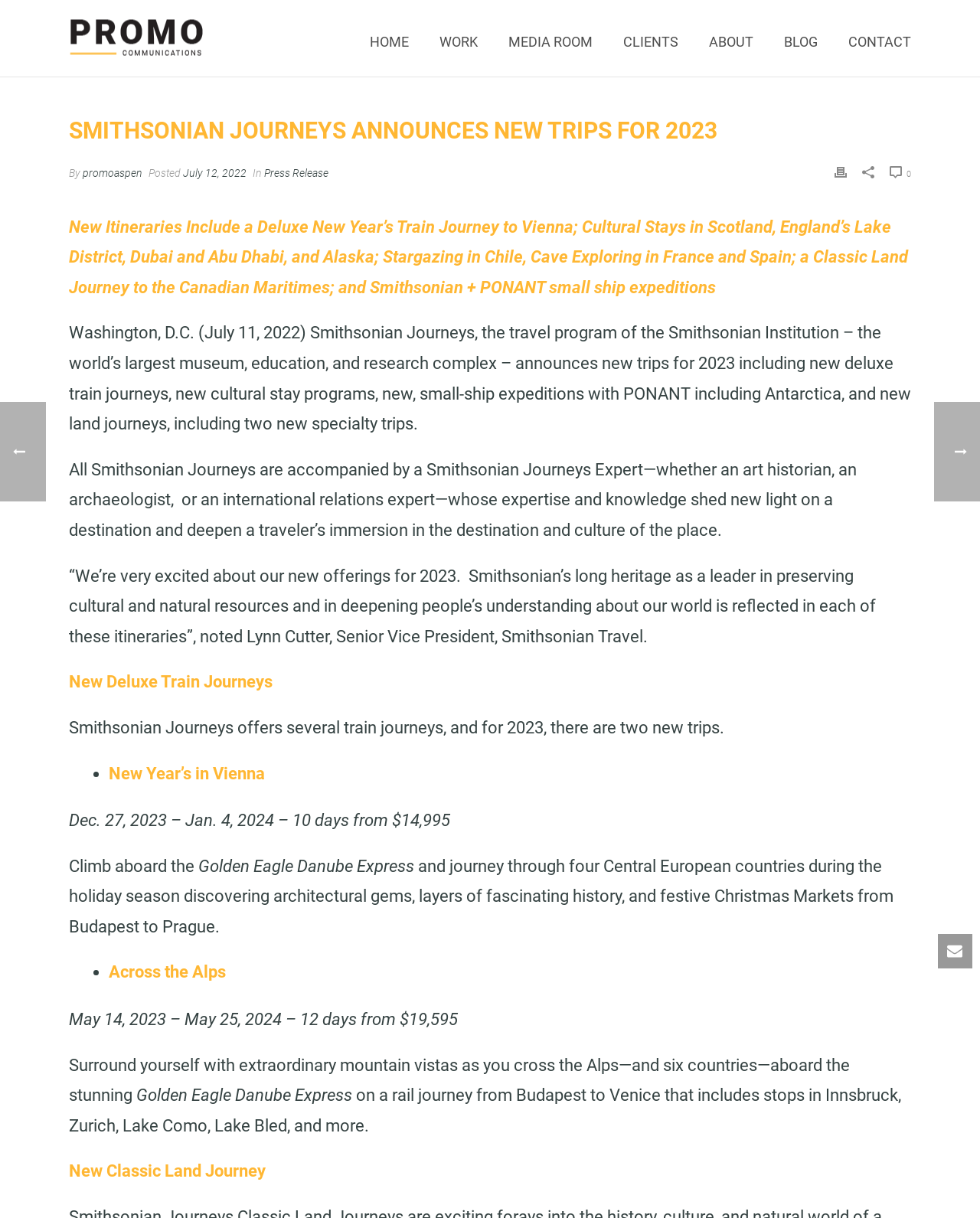Please identify the bounding box coordinates of the element on the webpage that should be clicked to follow this instruction: "Click HOME". The bounding box coordinates should be given as four float numbers between 0 and 1, formatted as [left, top, right, bottom].

[0.362, 0.0, 0.433, 0.063]